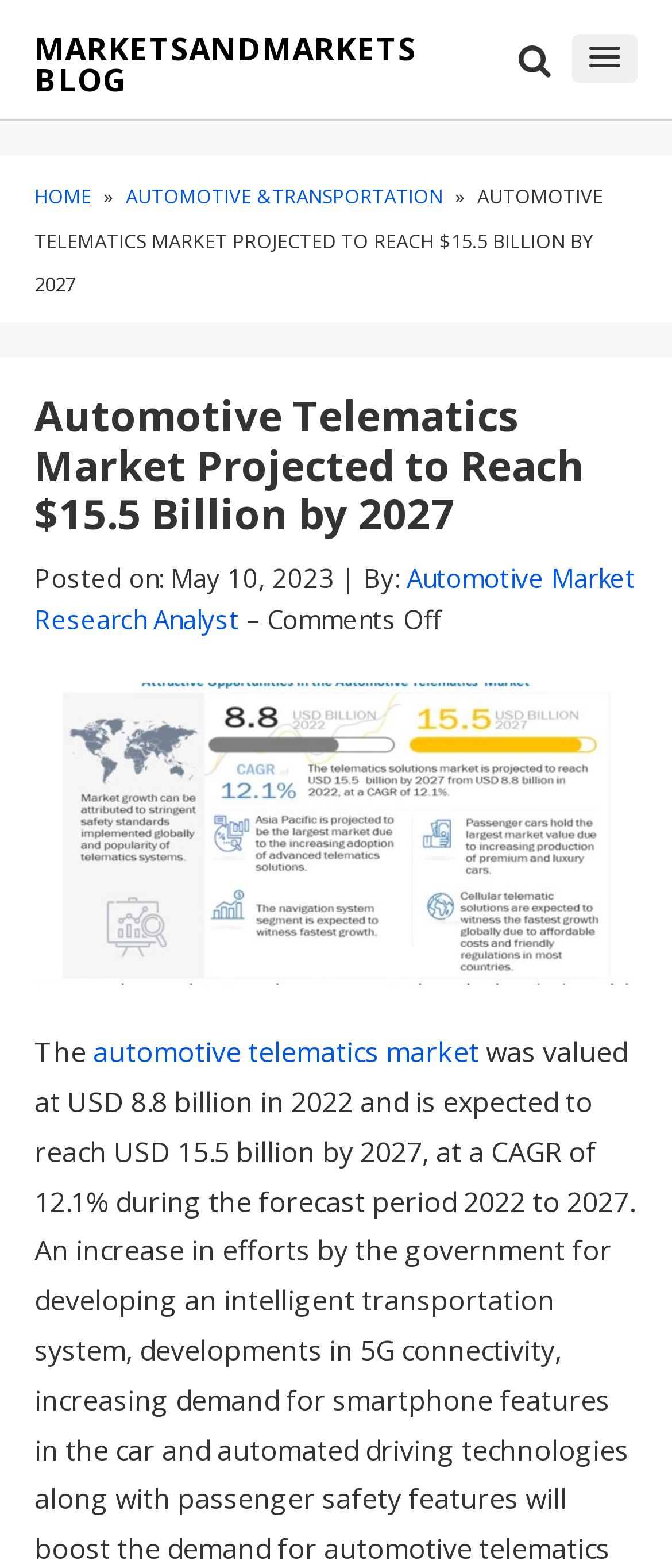Locate the bounding box of the UI element defined by this description: "Automotive Market Research Analyst". The coordinates should be given as four float numbers between 0 and 1, formatted as [left, top, right, bottom].

[0.051, 0.358, 0.946, 0.406]